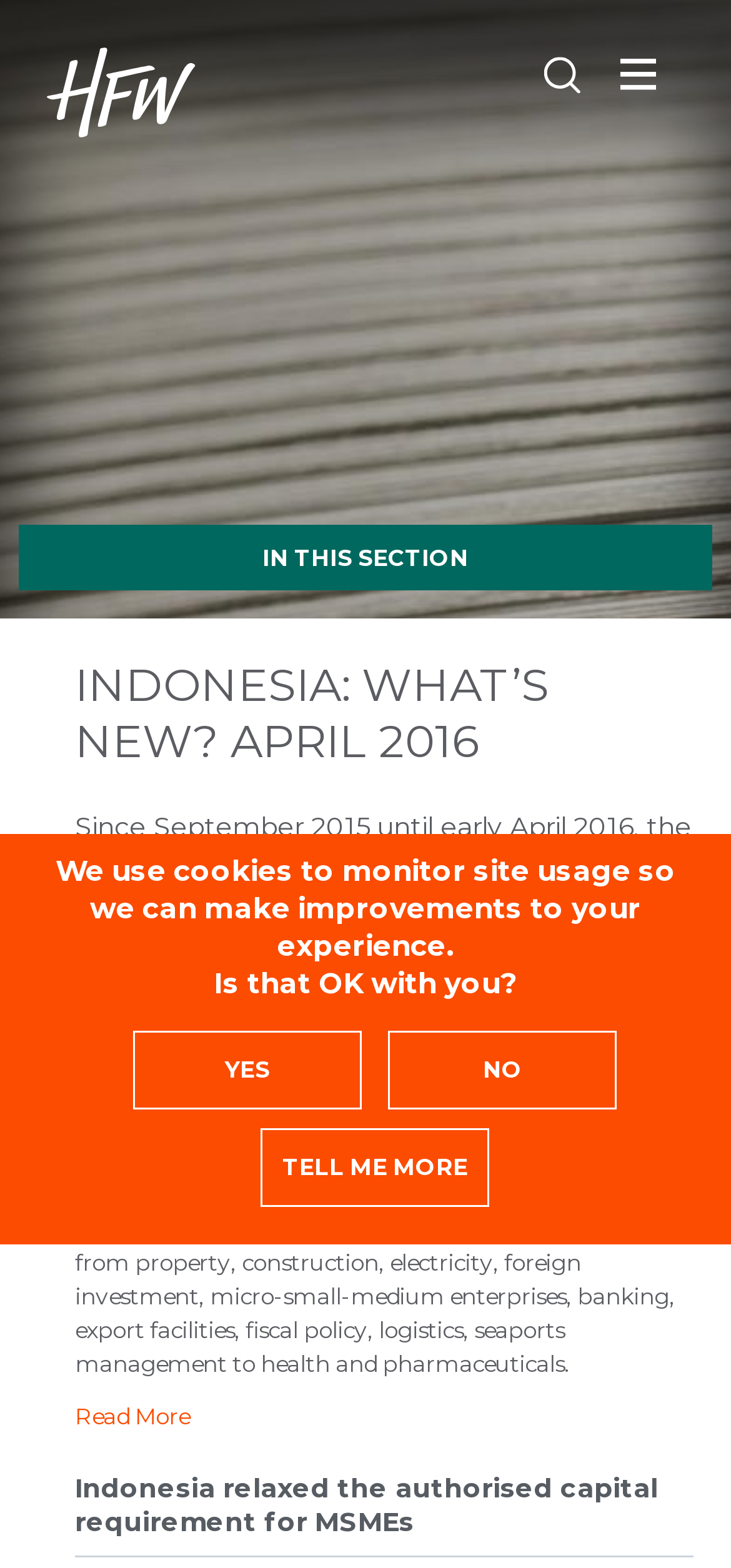Please determine the bounding box coordinates of the element's region to click in order to carry out the following instruction: "View briefings". The coordinates should be four float numbers between 0 and 1, i.e., [left, top, right, bottom].

[0.026, 0.335, 0.974, 0.376]